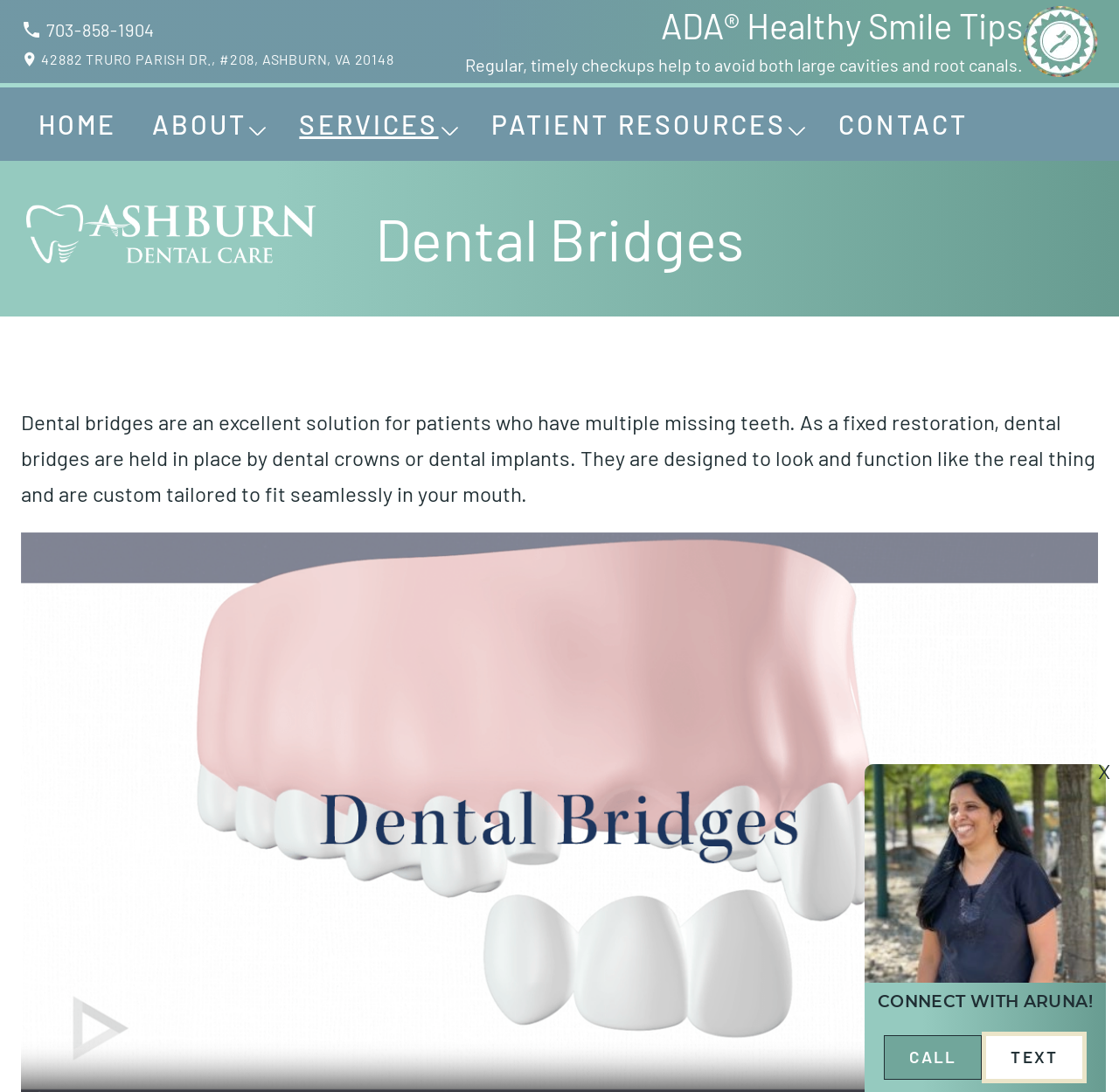Summarize the webpage in an elaborate manner.

This webpage is about dental bridges and dental care services offered by a dentist in Ashburn, VA. At the top left corner, there is a phone number "703-858-1904" with a small image beside it. Below the phone number is the dentist's address "42882 TRURO PARISH DR., #208, ASHBURN, VA 20148" with another small image. 

On the top right side, there is a link to "ADA Healthy Smile Tips" and a brief text about the importance of regular checkups. Next to this text is an image of an office photo. 

The main navigation menu is located at the top center of the page, with links to "HOME", "ABOUT", "SERVICES", "PATIENT RESOURCES", and "CONTACT". 

A logo is positioned at the top center of the page, with a heading "Dental Bridges" below it. 

The main content of the page starts with a detailed description of dental bridges, explaining that they are a solution for patients with multiple missing teeth and are custom tailored to fit seamlessly in the mouth. 

At the bottom of the page, there is a call-to-action section with links to "CALL" and "TEXT" to connect with the dentist, Aruna.